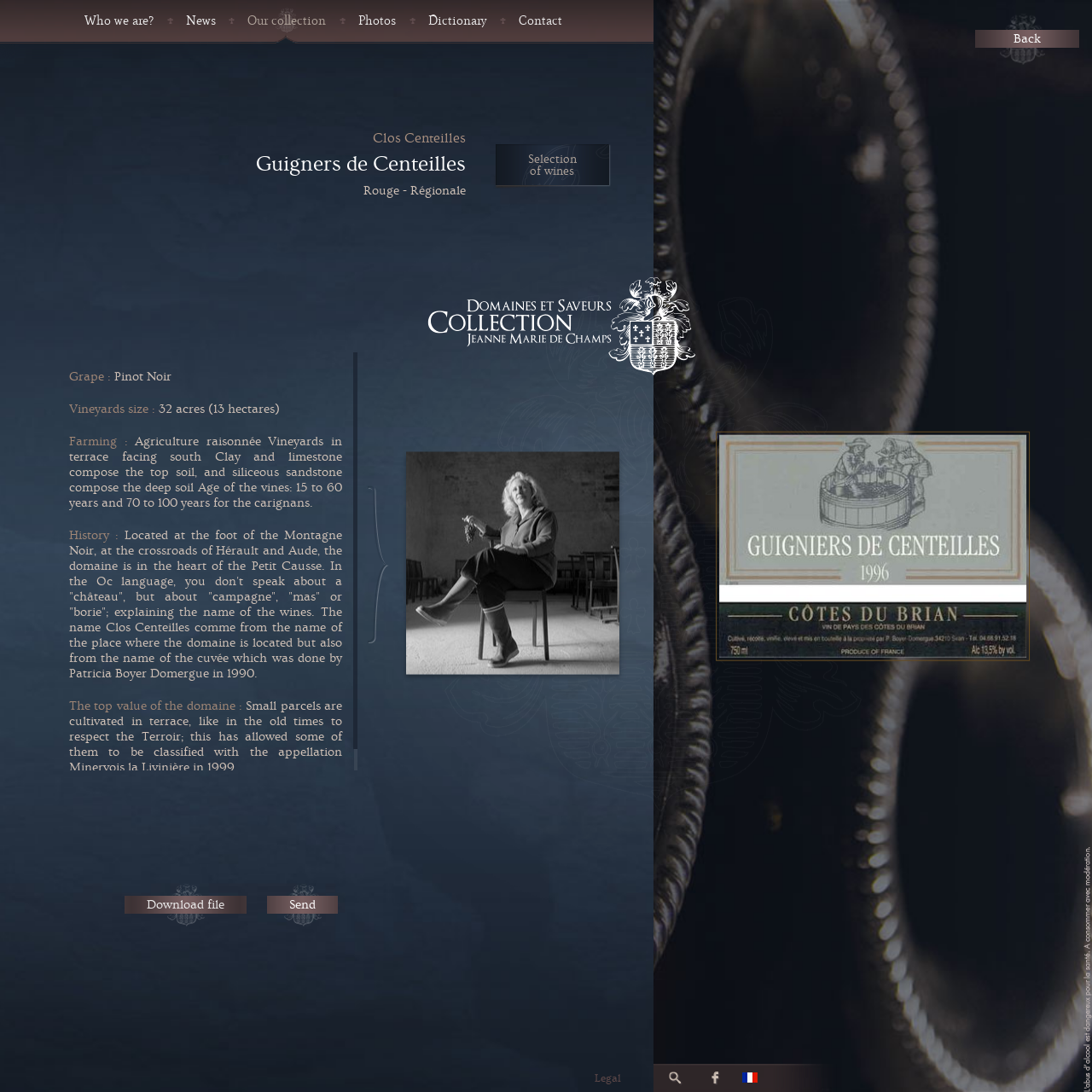Give a comprehensive overview of the webpage, including key elements.

The webpage is about Guigners de Centeilles, a wine collection. At the top, there are five links: "Who we are?", "News", "Photos", "Dictionary", and "Contact", aligned horizontally. Below these links, there are two lines of text: "Clos Centeilles" and "Guigners de Centeilles", with the latter being slightly larger. 

To the right of these lines, there is a section with the title "Selection of wines" and a brief description. Below this section, there are several blocks of text providing information about the wine, including grape type, vineyard size, farming practices, history, and top values of the domaine. These blocks of text are arranged vertically, with each block having a title and a brief description.

On the right side of the page, there are several images, including a large image of a wine bottle and a few smaller images of wine-related scenes. There are also a few links, including "Download file" and "Send", and a button labeled "Back" at the top right corner.

At the bottom of the page, there are a few more links, including "Legal", and some icons. The background of the page is occupied by a large figure that spans the entire width of the page.